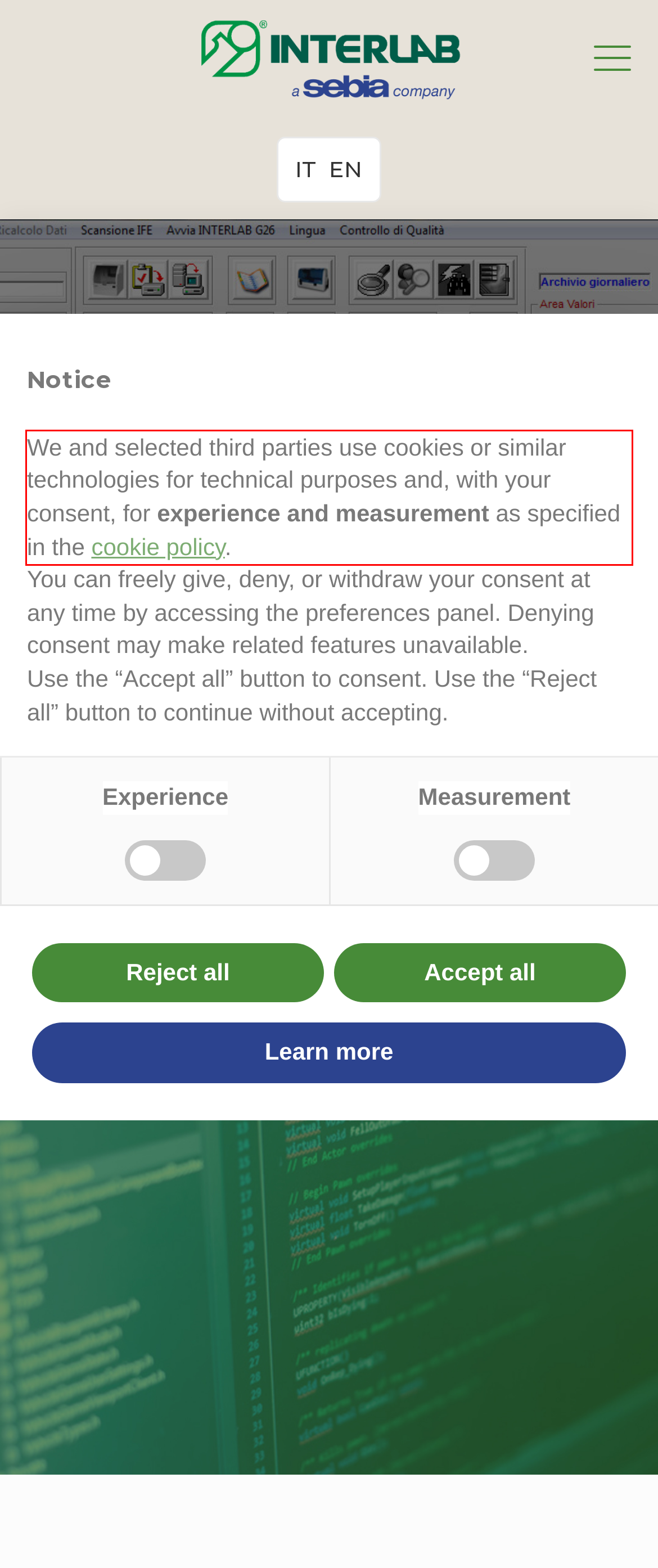Given a screenshot of a webpage with a red bounding box, please identify and retrieve the text inside the red rectangle.

We and selected third parties use cookies or similar technologies for technical purposes and, with your consent, for experience and measurement as specified in the cookie policy.